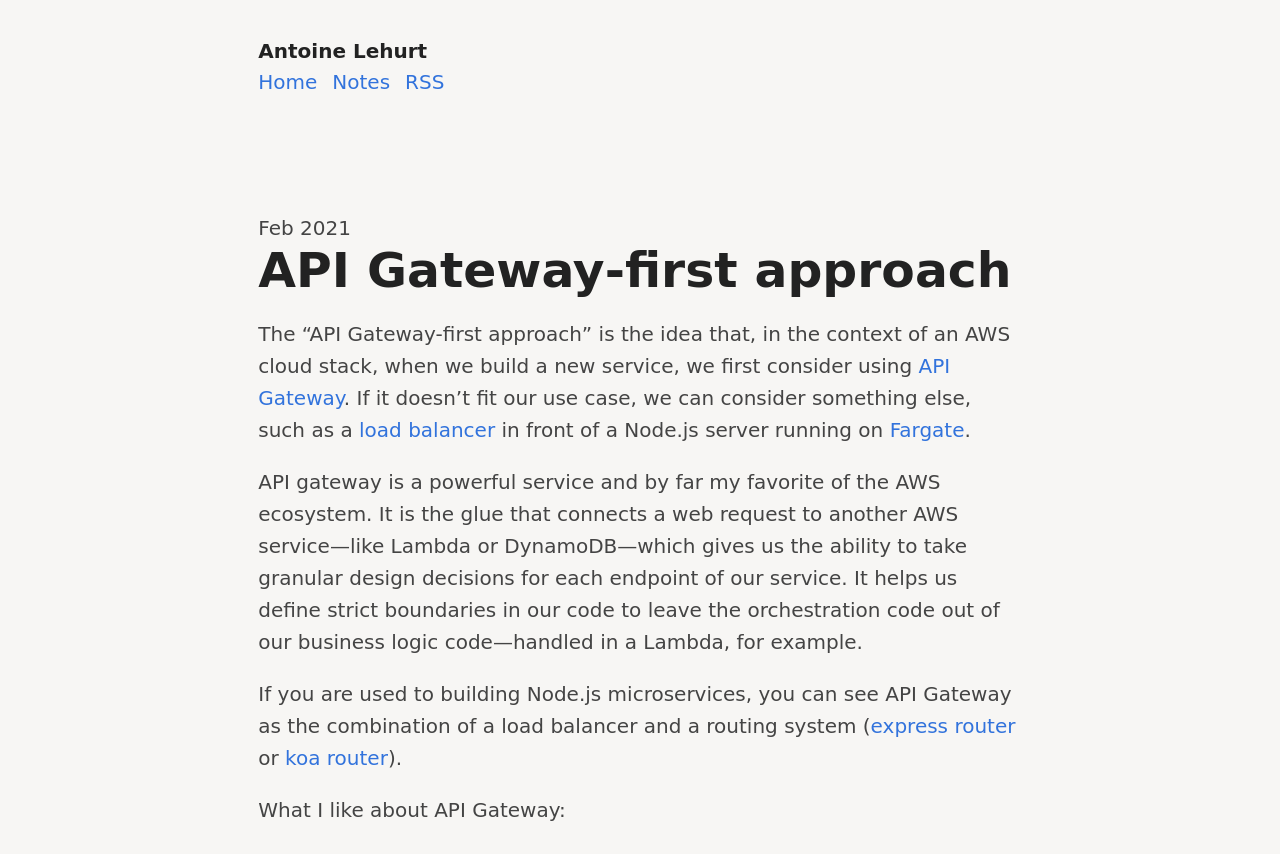Please identify the bounding box coordinates of the clickable area that will allow you to execute the instruction: "learn more about API Gateway".

[0.202, 0.414, 0.742, 0.48]